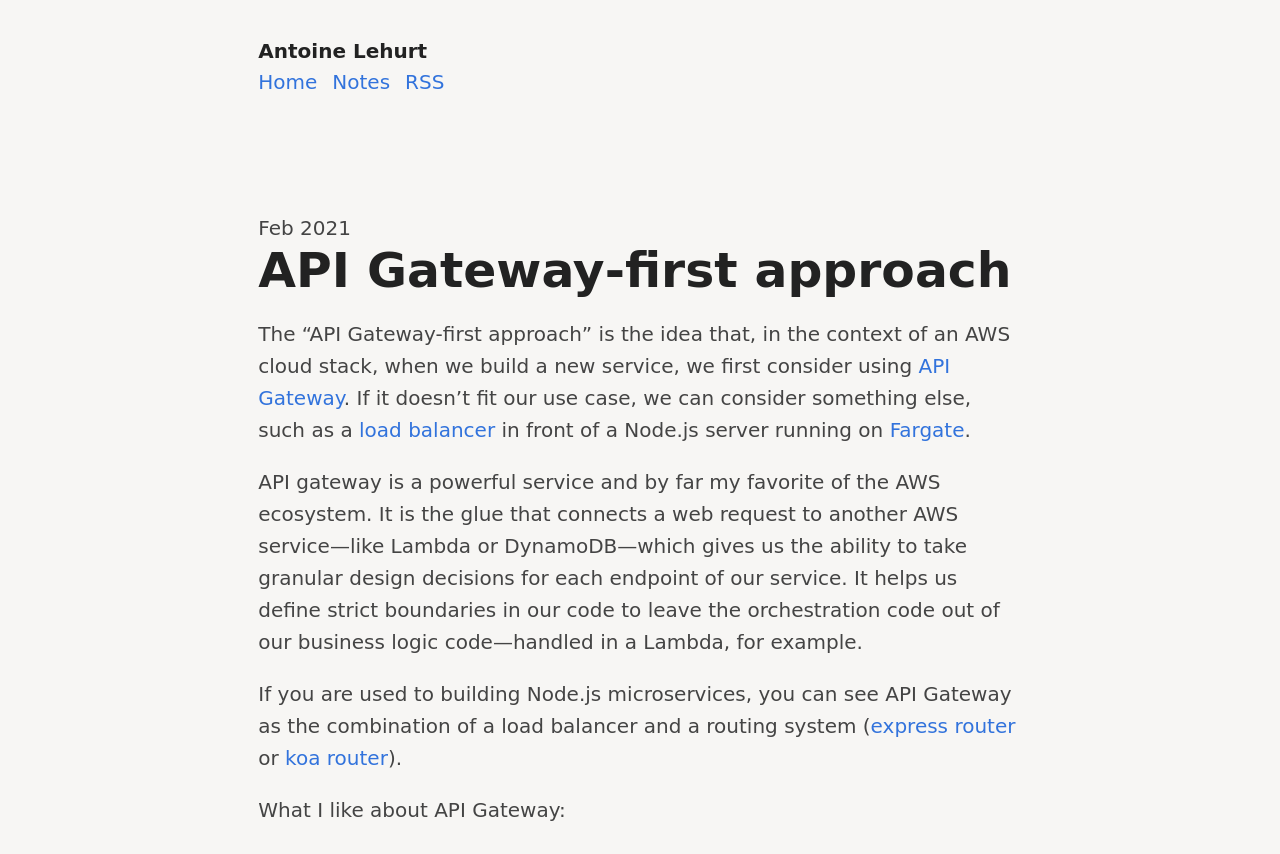Show the bounding box coordinates for the HTML element as described: "RSS".

[0.316, 0.084, 0.347, 0.108]